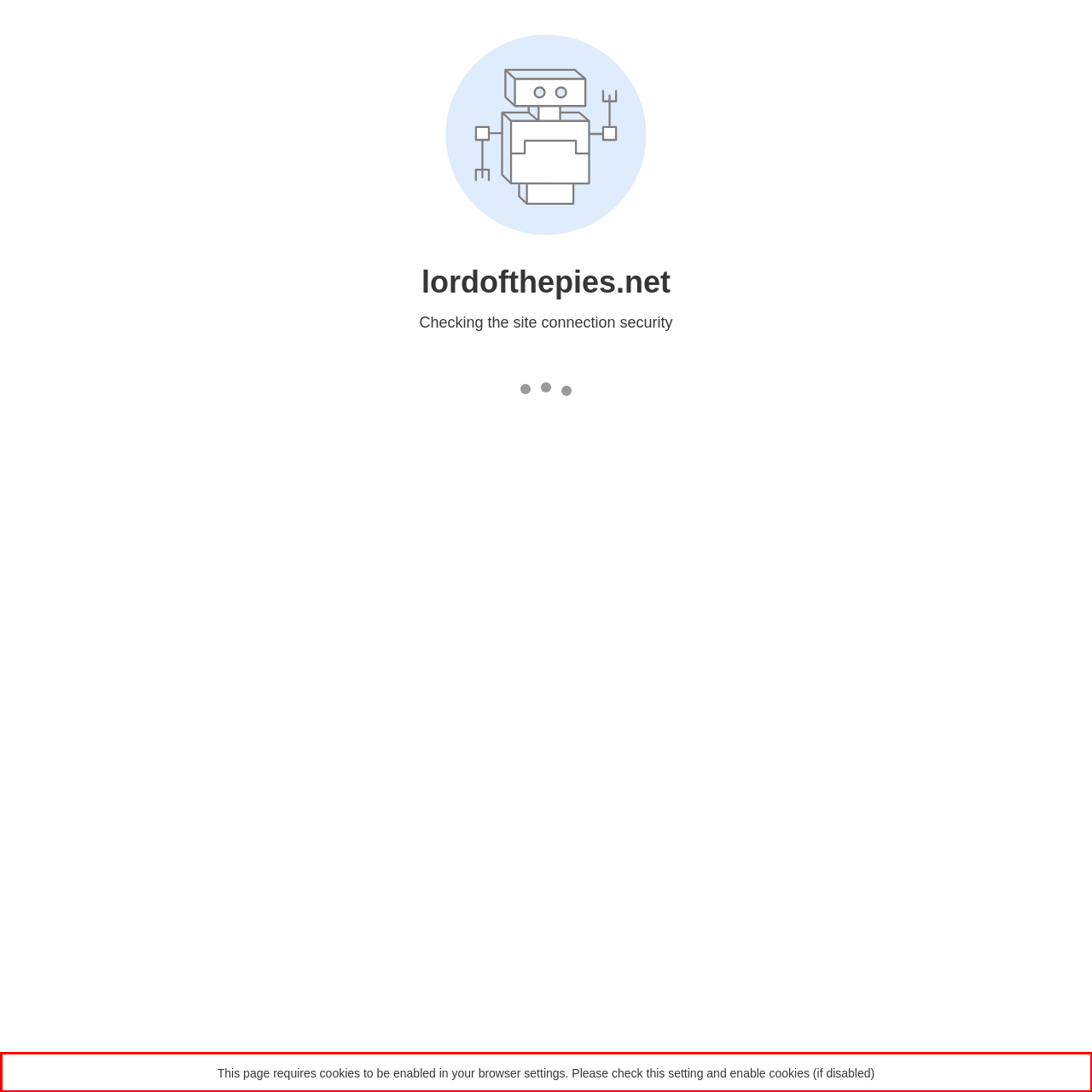You are given a screenshot showing a webpage with a red bounding box. Perform OCR to capture the text within the red bounding box.

This page requires cookies to be enabled in your browser settings. Please check this setting and enable cookies (if disabled)